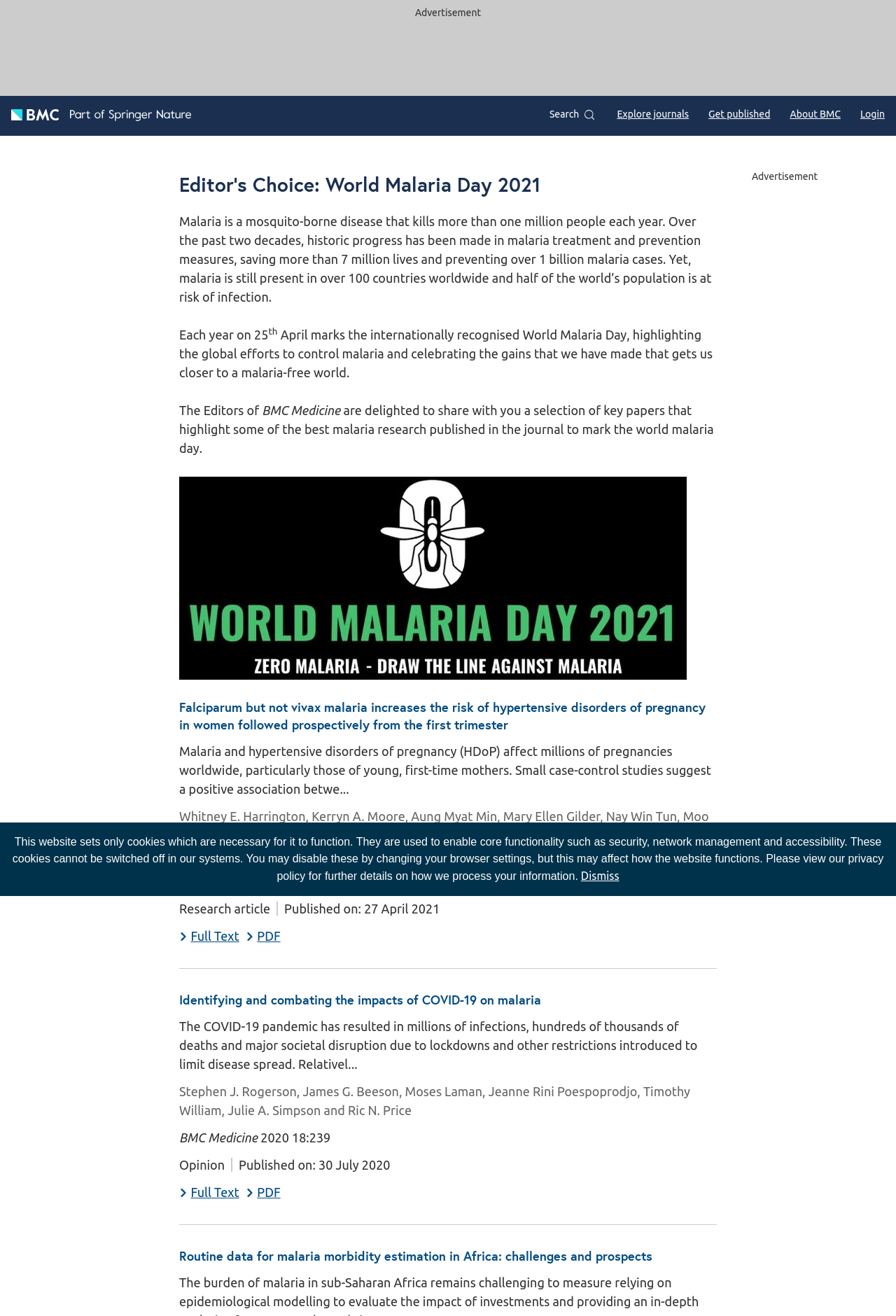Can you show the bounding box coordinates of the region to click on to complete the task described in the instruction: "Login"?

[0.96, 0.082, 0.988, 0.091]